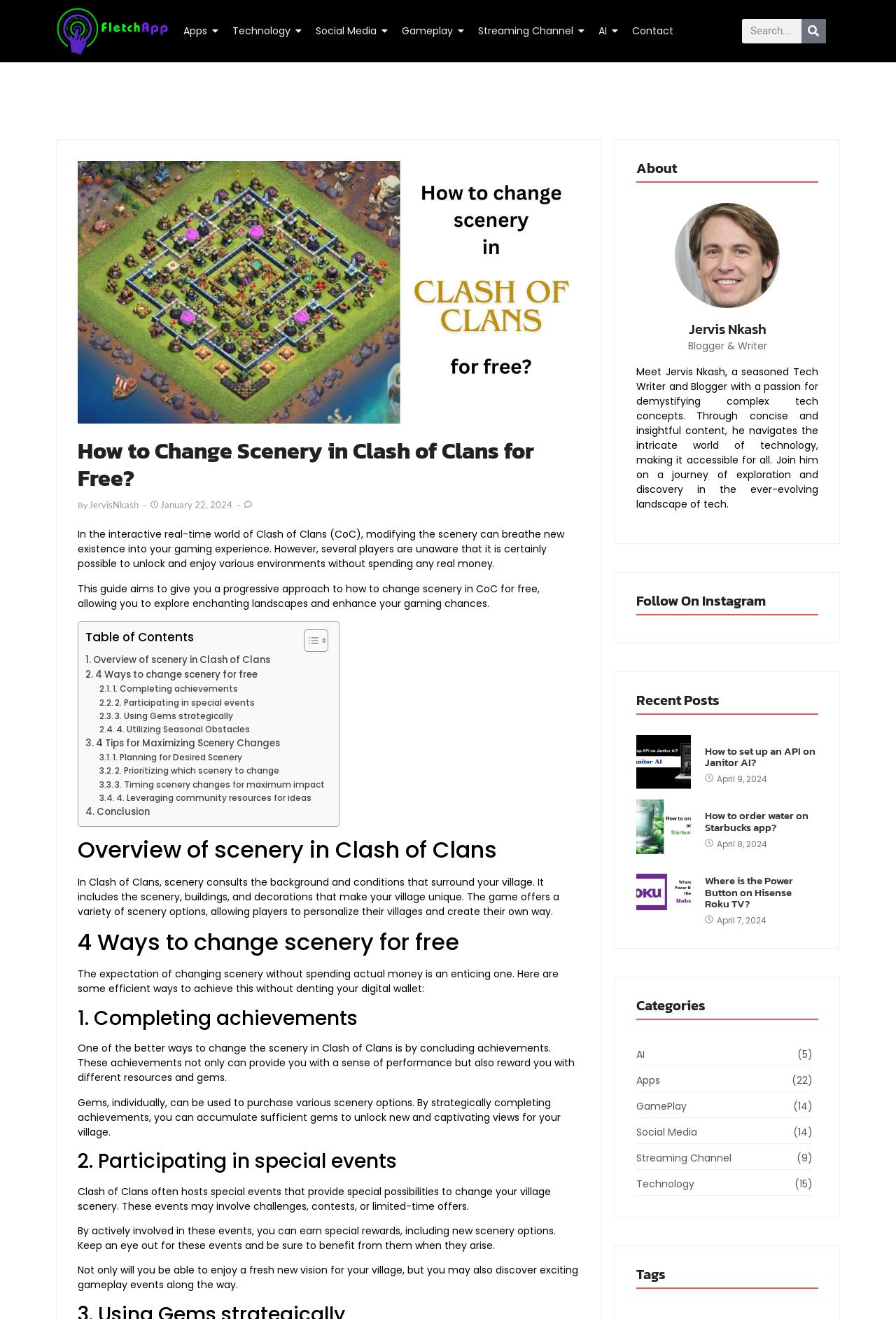What is the fourth way to change scenery for free?
Using the image as a reference, answer the question with a short word or phrase.

Utilizing Seasonal Obstacles